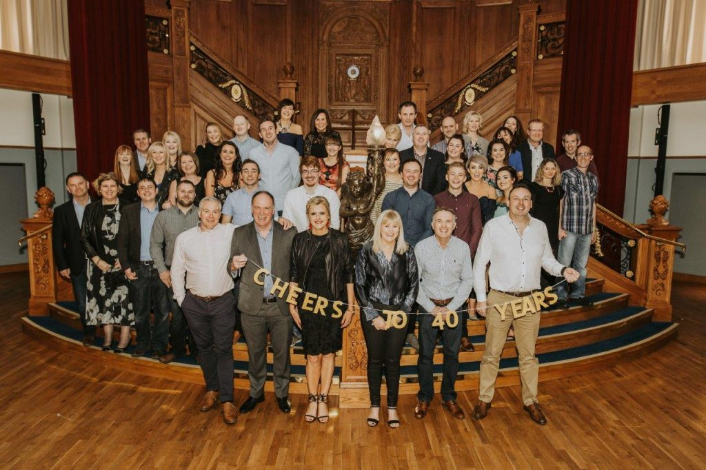Answer the question using only one word or a concise phrase: Where is the celebration taking place?

Titanic Belfast